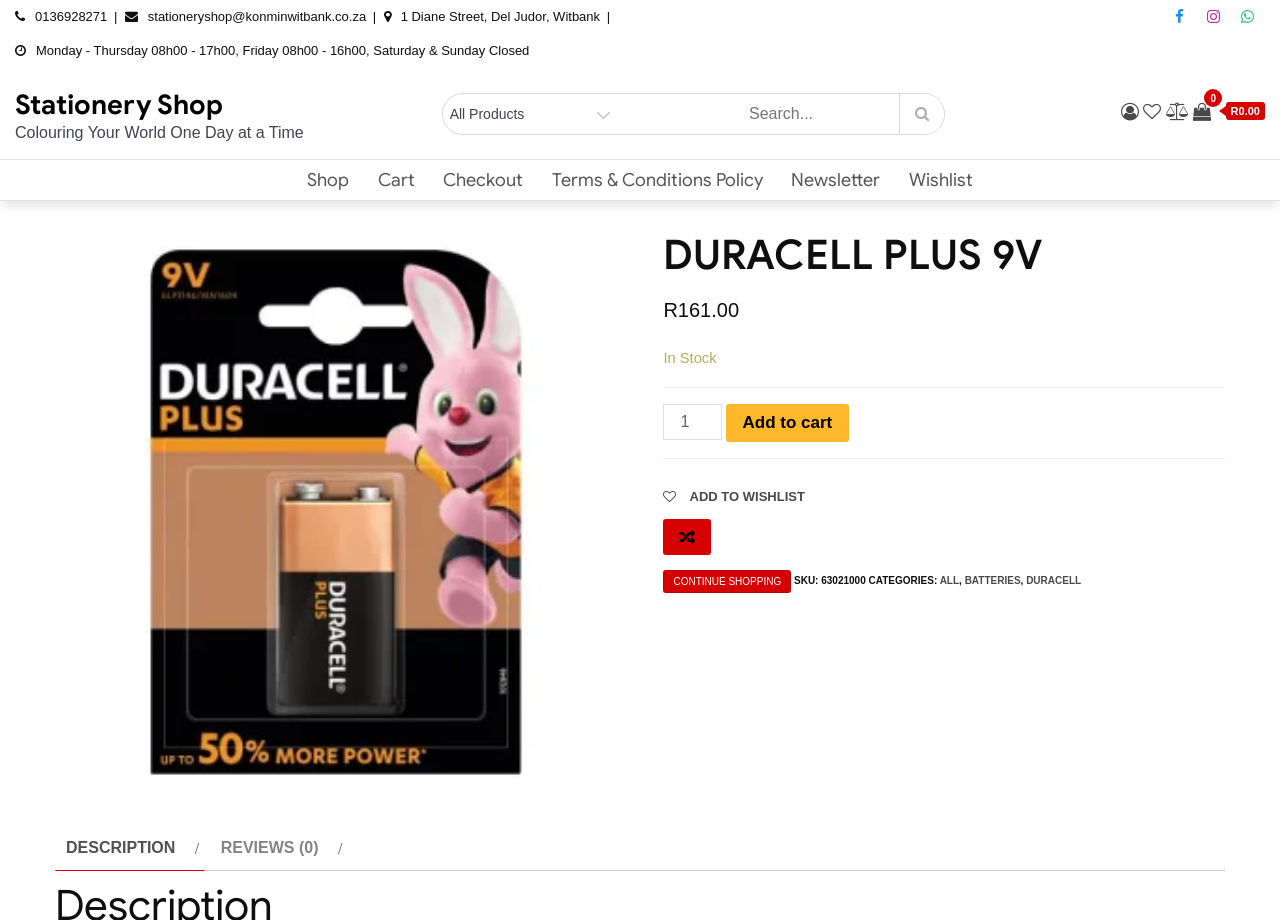Determine the bounding box coordinates of the clickable area required to perform the following instruction: "Go to shop". The coordinates should be represented as four float numbers between 0 and 1: [left, top, right, bottom].

[0.231, 0.174, 0.282, 0.217]